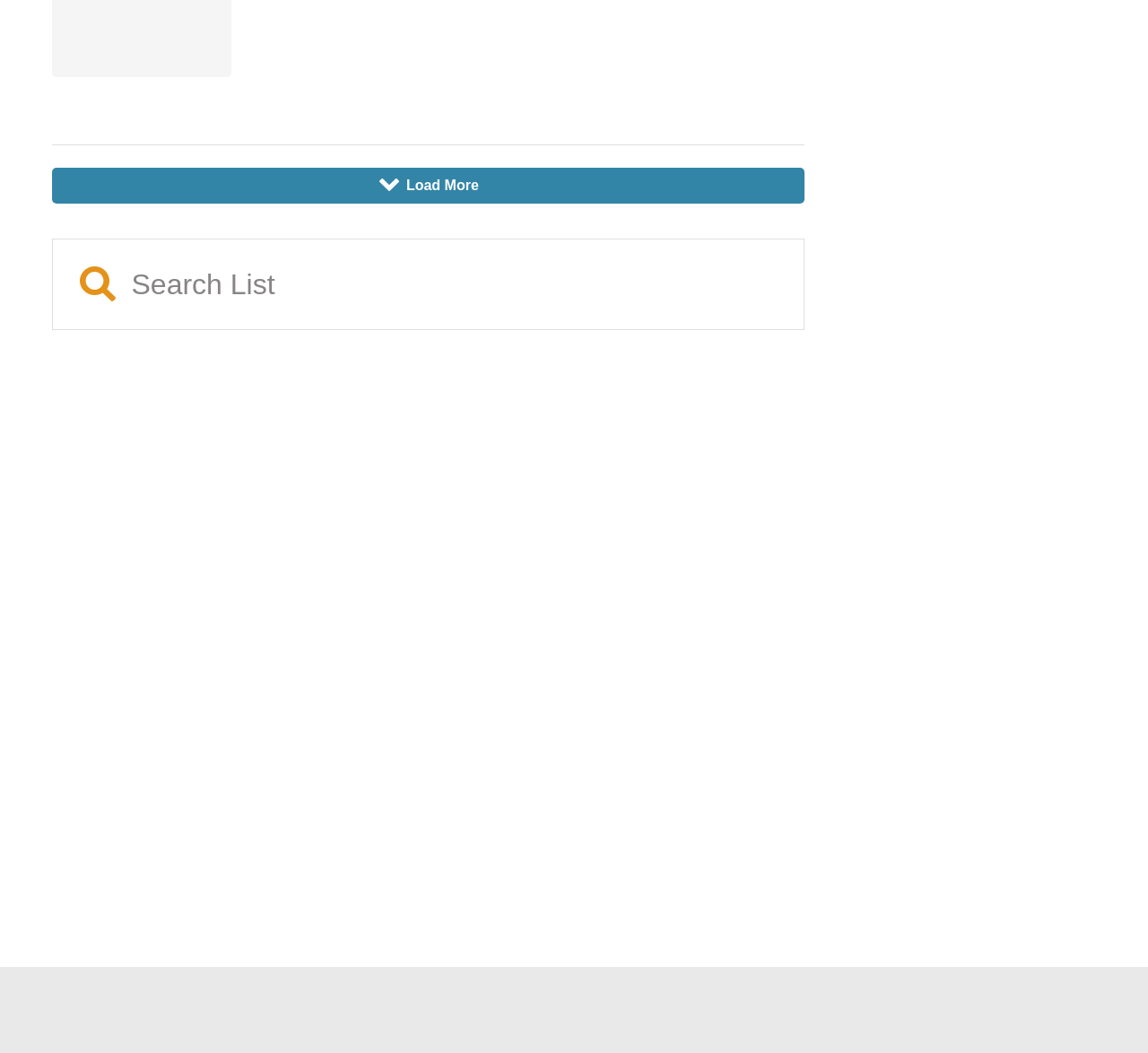With reference to the image, please provide a detailed answer to the following question: What is the main topic of this webpage?

Based on the webpage content, I can see that the webpage is listing various articles related to The Legend of Zelda series, including top 10 best games, characters, dungeons, and more. The webpage also has a section for other franchises lists, which suggests that the main topic of this webpage is The Legend of Zelda.